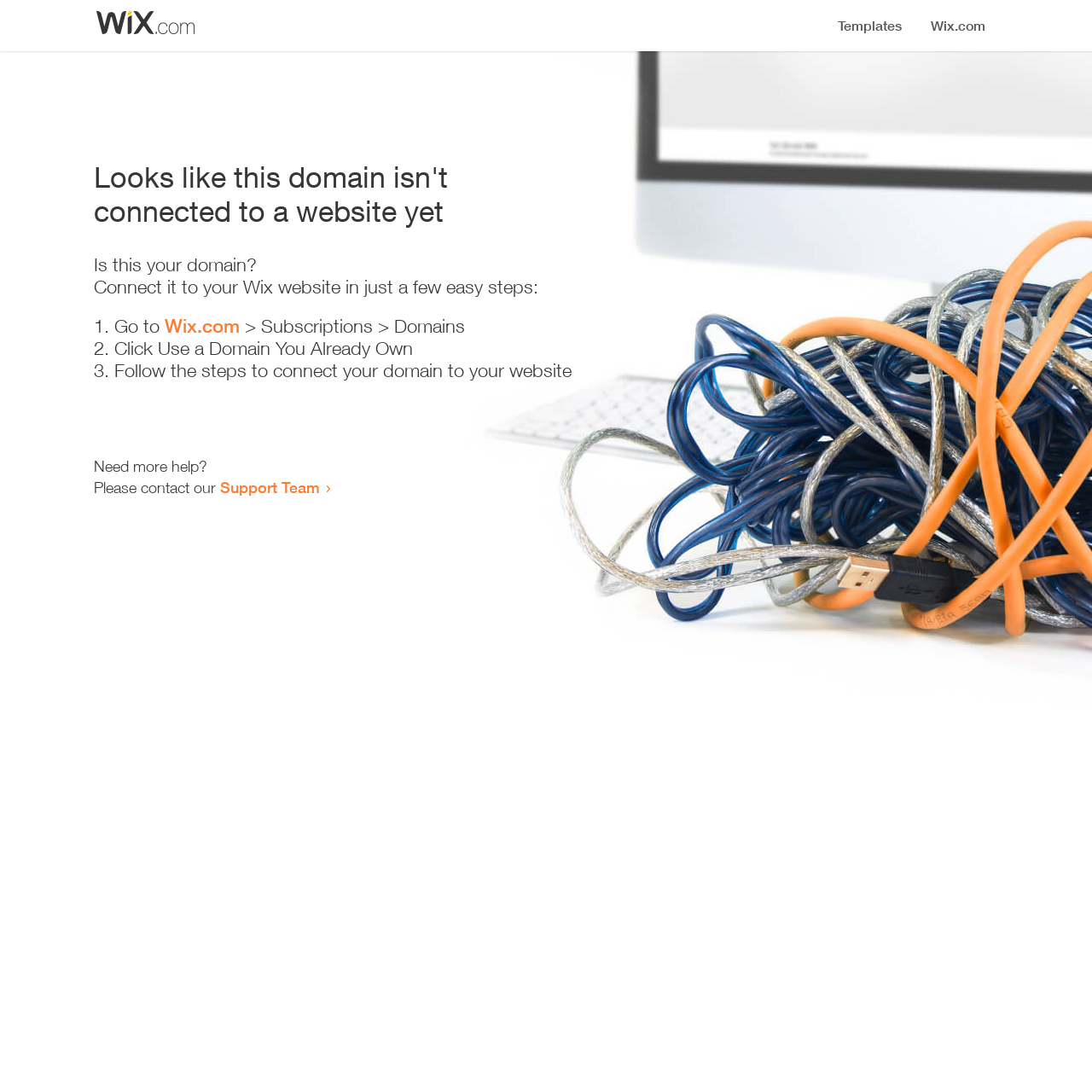Offer a detailed account of what is visible on the webpage.

The webpage appears to be an error page, indicating that a domain is not connected to a website yet. At the top, there is a small image, followed by a heading that states the error message. Below the heading, there is a series of instructions to connect the domain to a Wix website. The instructions are presented in a step-by-step format, with three numbered list items. Each list item contains a brief description of the action to take, with the second list item containing a link to Wix.com. 

To the right of the list items, there is a brief description of the action to take. The instructions are followed by a message asking if the user needs more help, and providing a link to the Support Team if they do. The overall layout is simple and easy to follow, with clear headings and concise text.